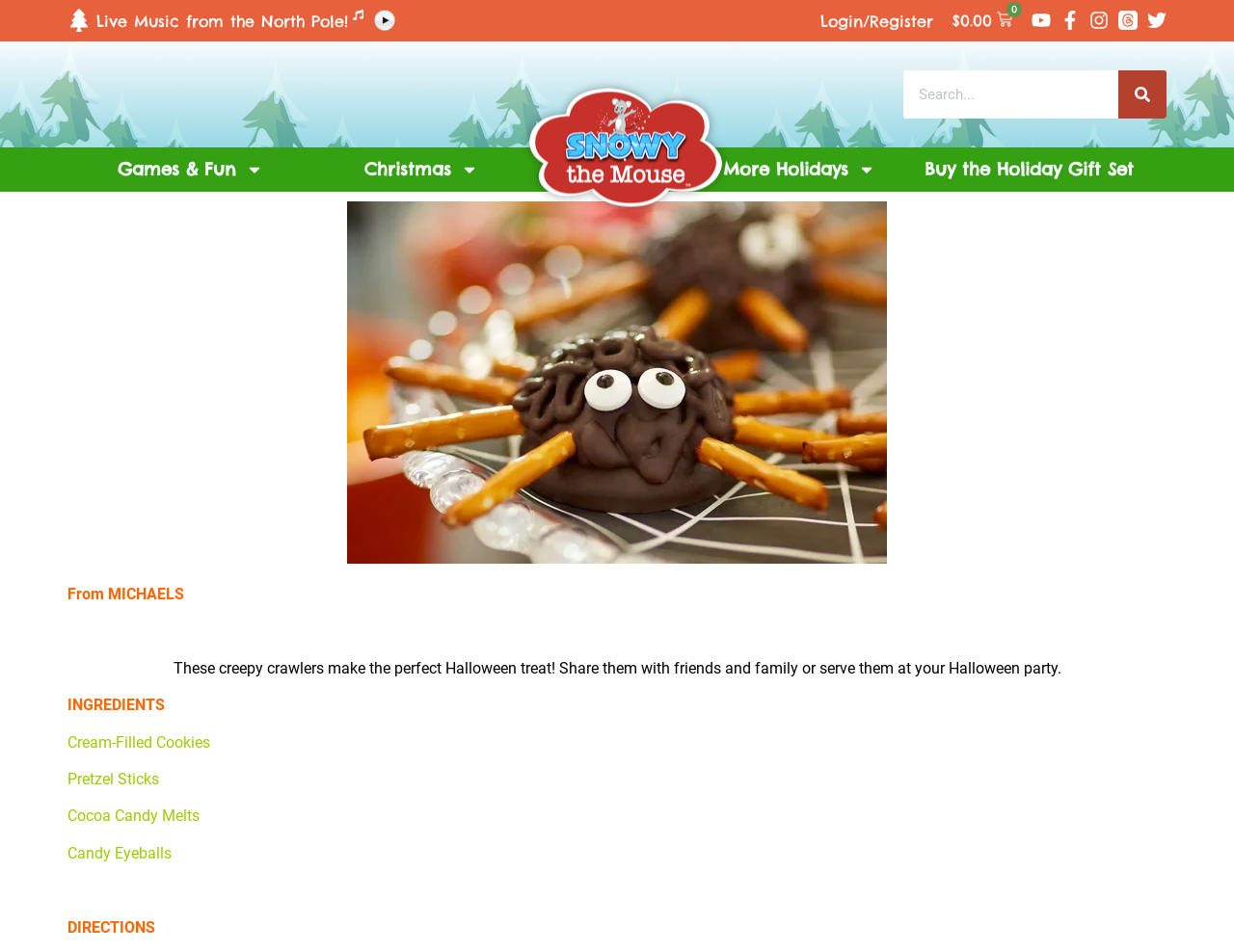Based on the element description Login/Register, identify the bounding box coordinates for the UI element. The coordinates should be in the format (top-left x, top-left y, bottom-right x, bottom-right y) and within the 0 to 1 range.

[0.665, 0.012, 0.756, 0.032]